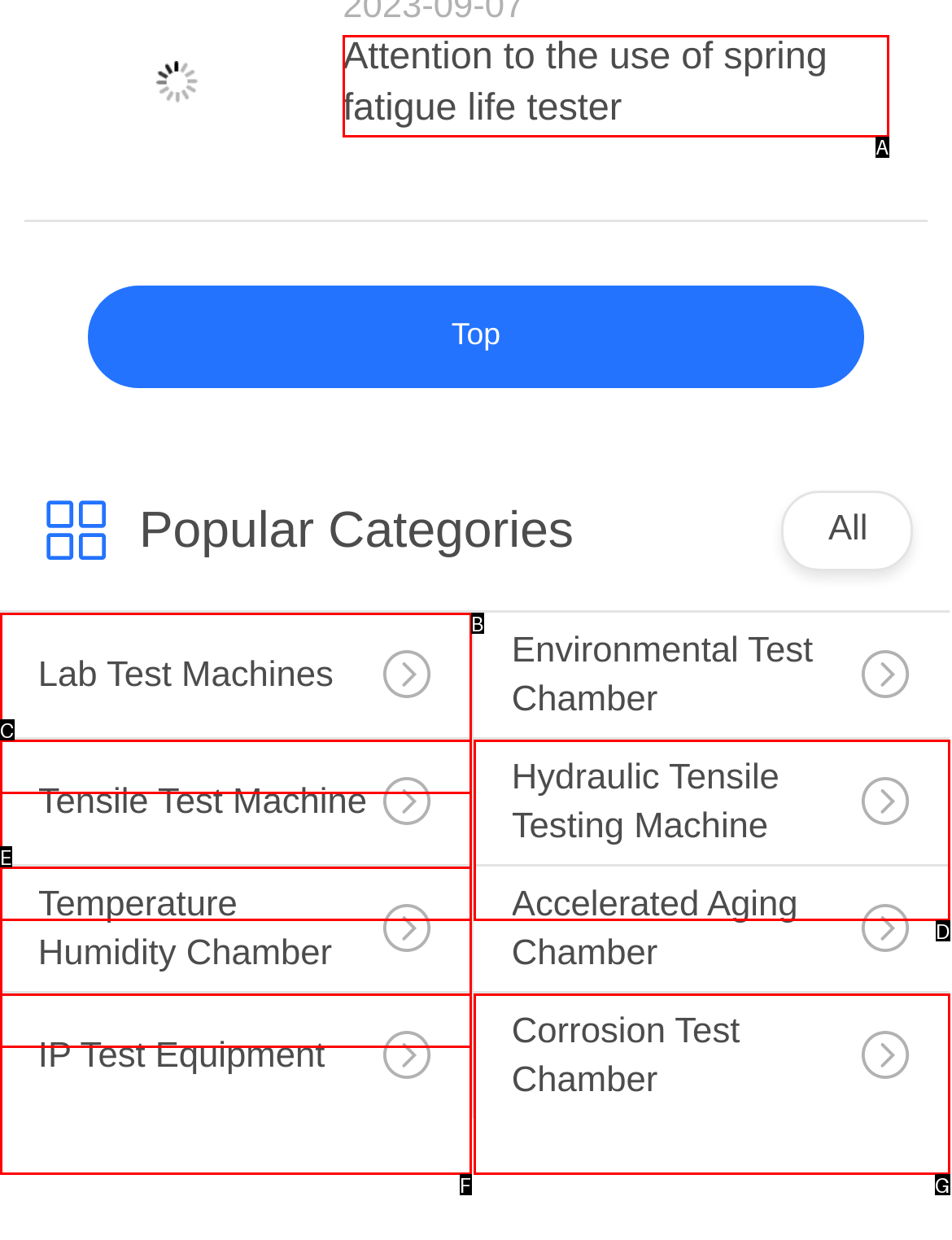Tell me which one HTML element best matches the description: Hydraulic Tensile Testing Machine Answer with the option's letter from the given choices directly.

D